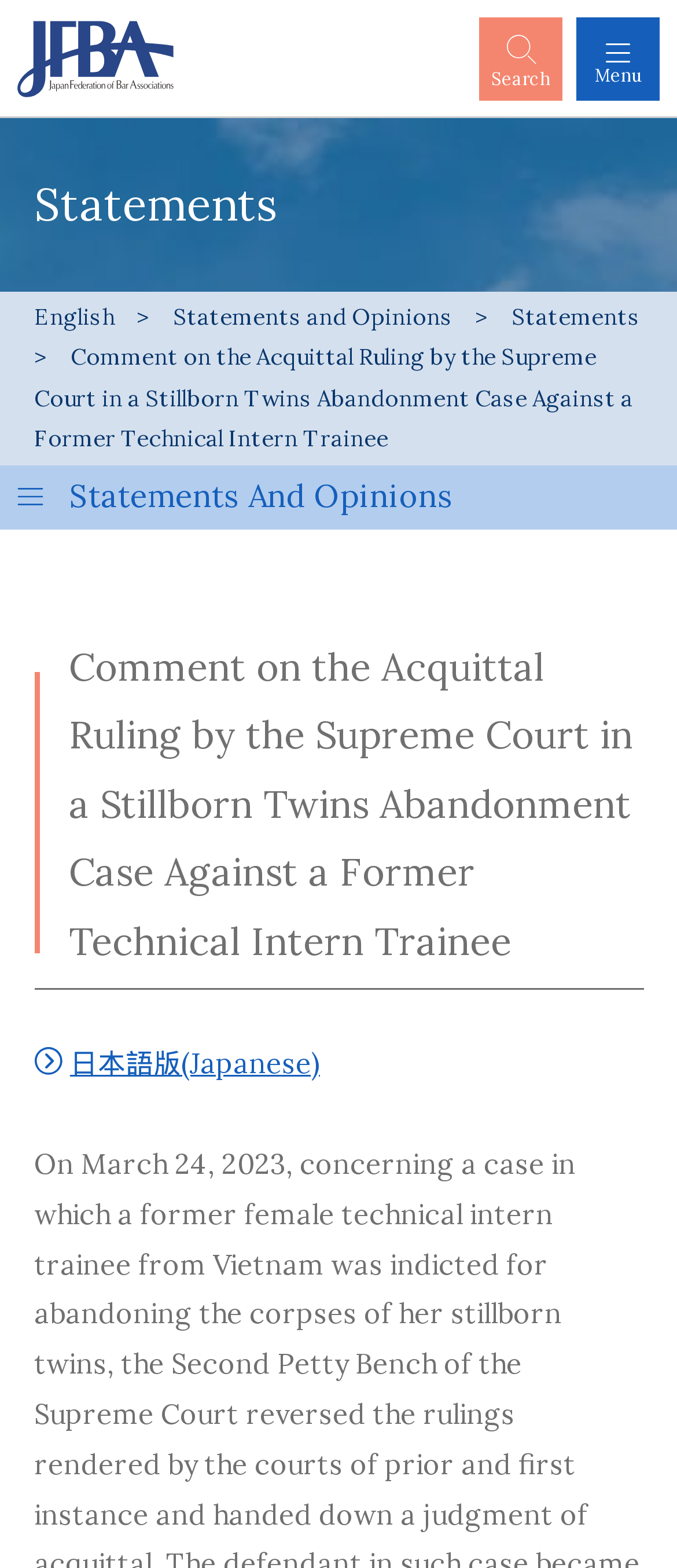Reply to the question with a brief word or phrase: How many navigation menu items are there?

3